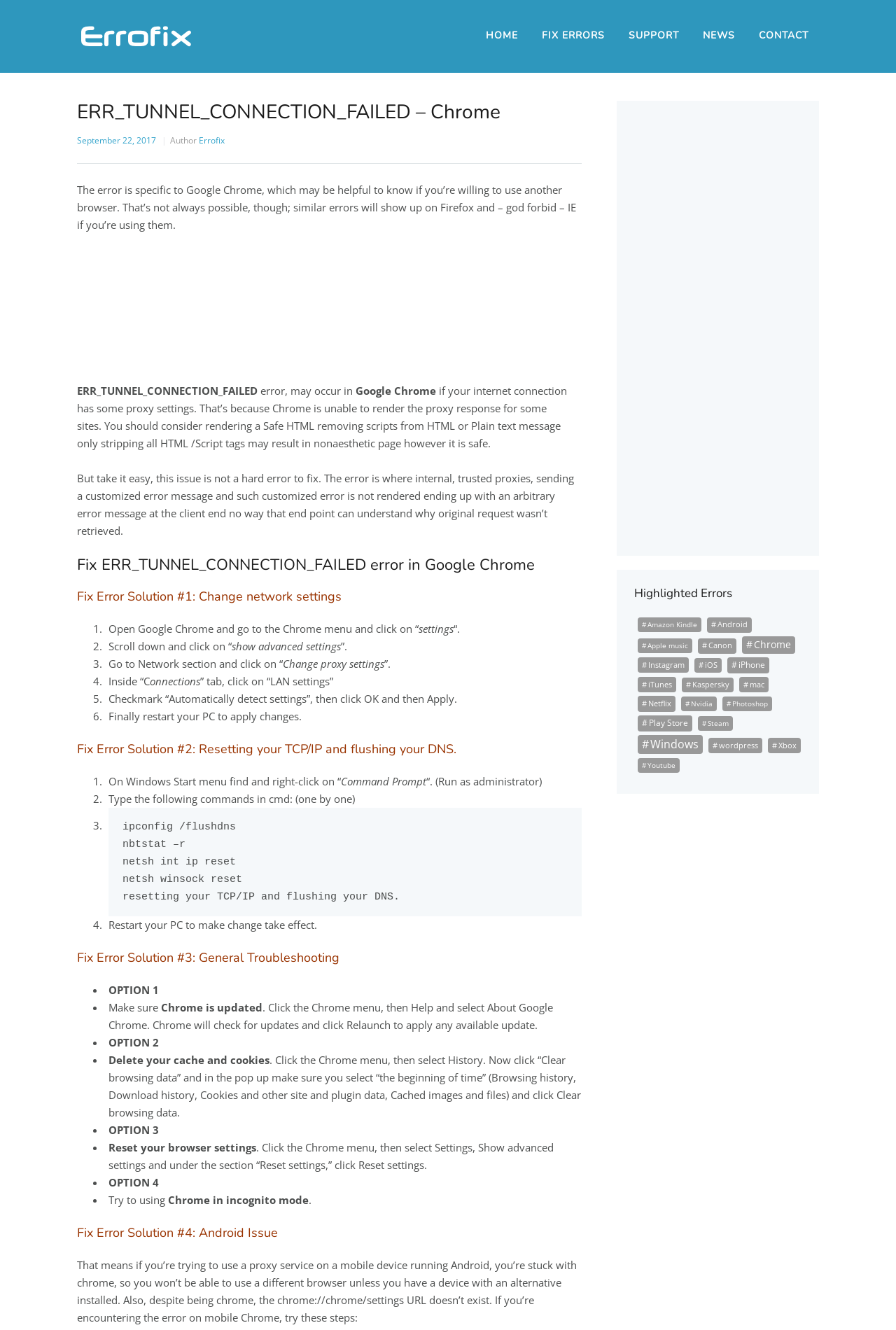Given the description of the UI element: "Amazon Kindle", predict the bounding box coordinates in the form of [left, top, right, bottom], with each value being a float between 0 and 1.

[0.712, 0.464, 0.783, 0.475]